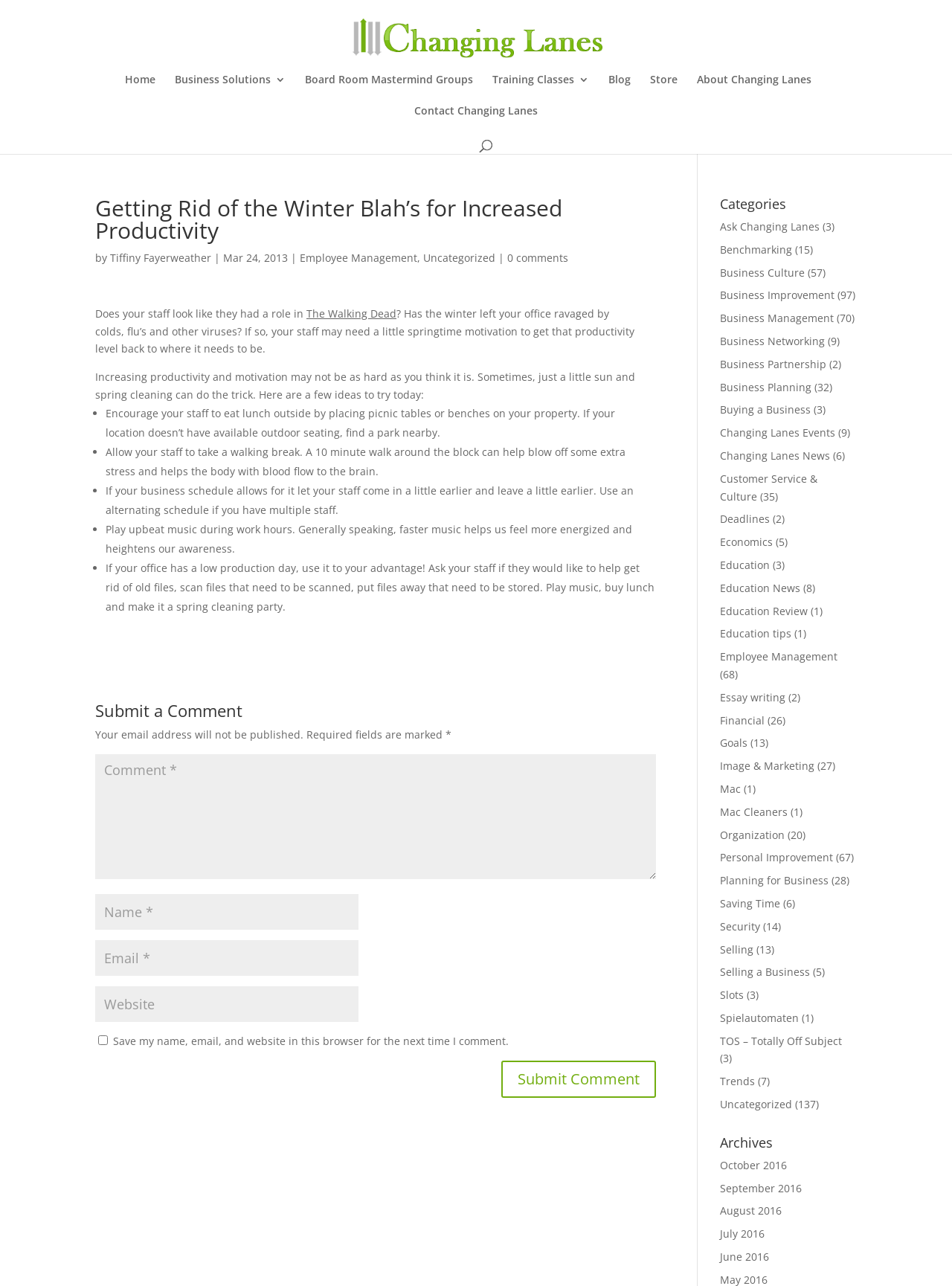Identify and provide the main heading of the webpage.

Getting Rid of the Winter Blah’s for Increased Productivity